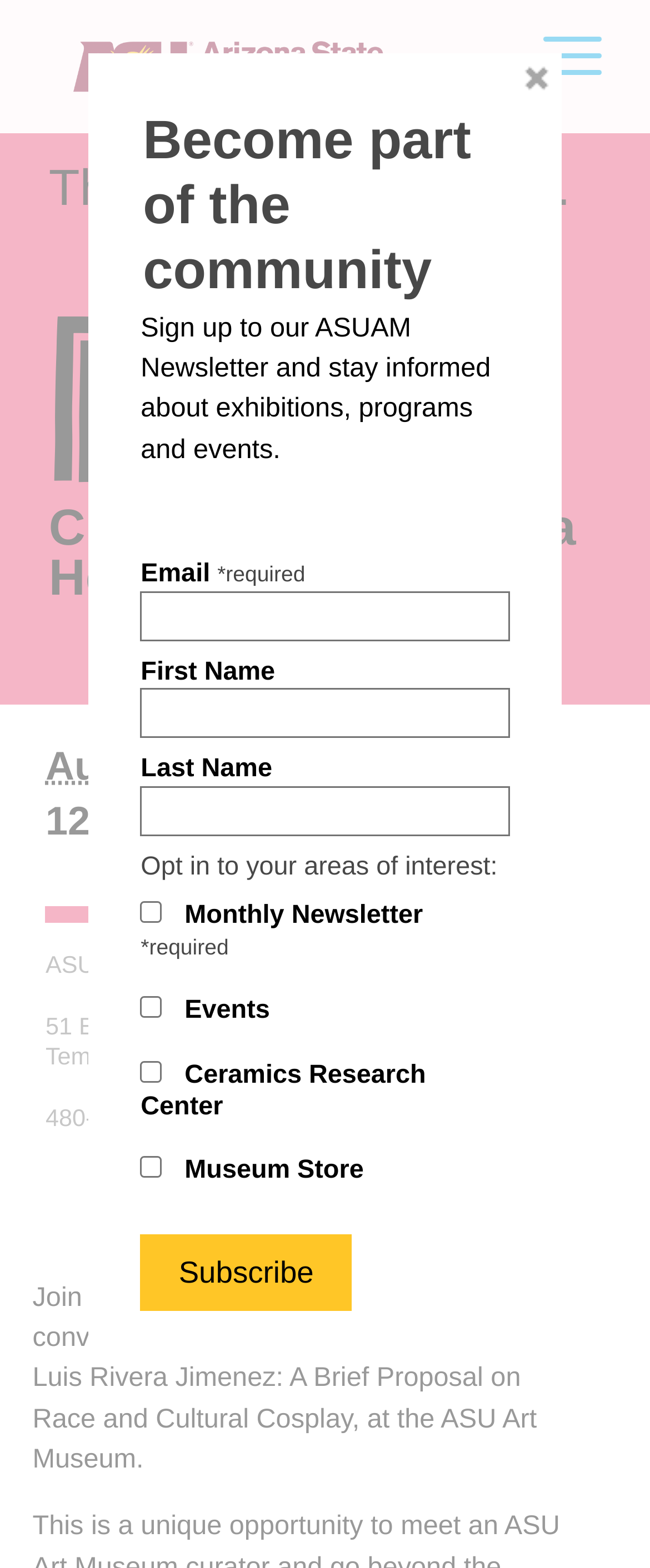Give a succinct answer to this question in a single word or phrase: 
What is the date of the event?

Aug 25, 2023